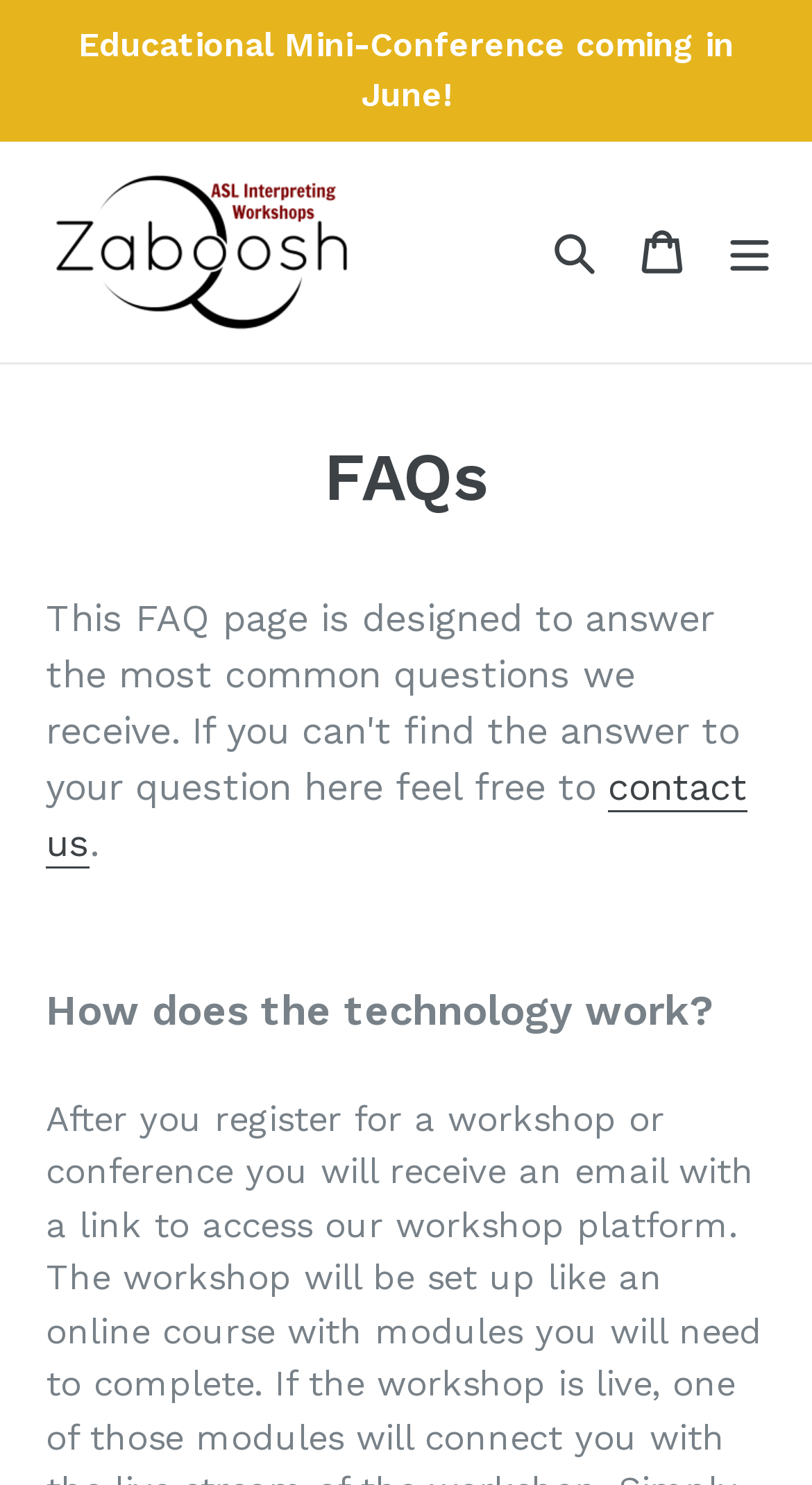Refer to the image and provide an in-depth answer to the question:
What is the contact method provided on the webpage?

The webpage provides a link labeled 'contact us' which suggests that users can reach out to the website administrators or support team through this link, possibly to ask questions or report issues.